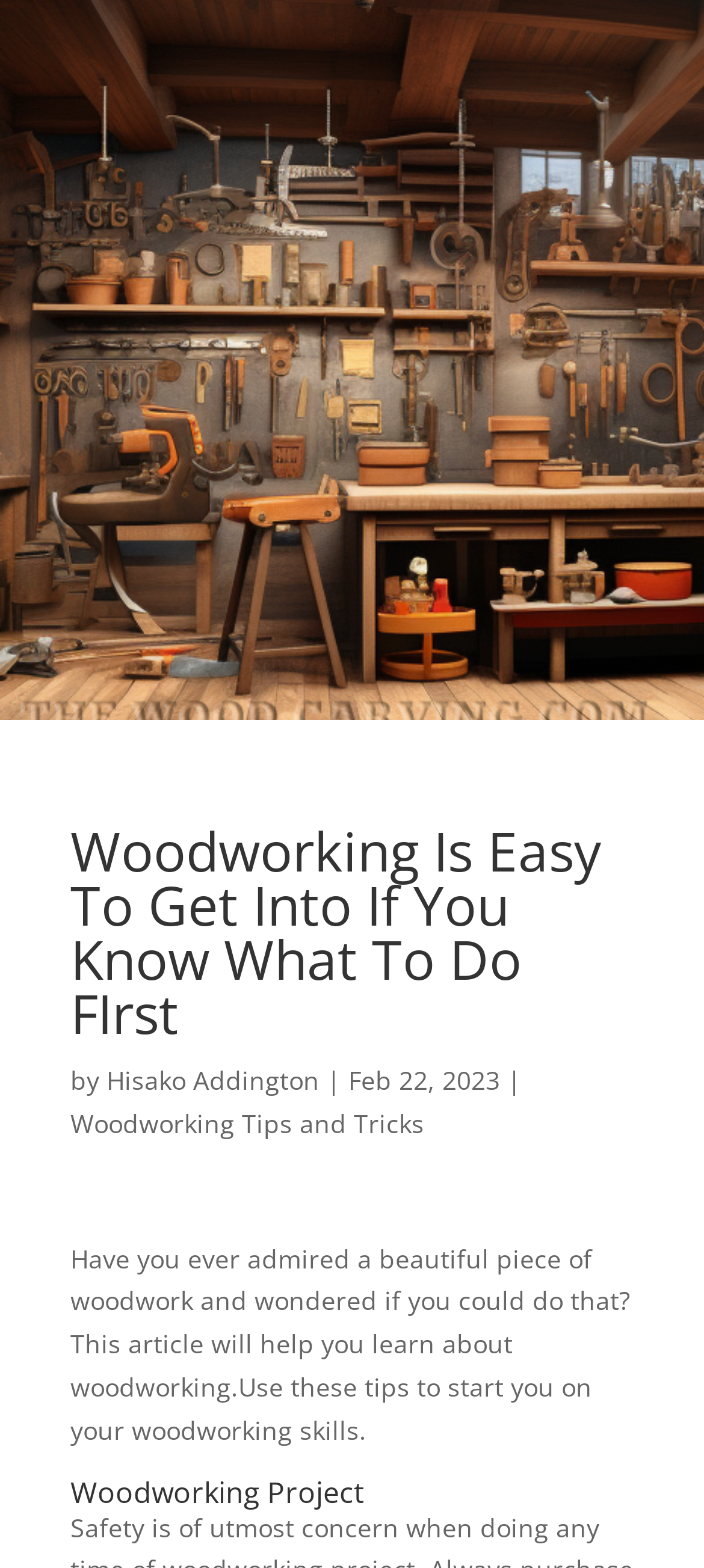What is the purpose of the article?
Please answer the question as detailed as possible.

The purpose of the article can be inferred from the text, which states 'This article will help you learn about woodworking'.